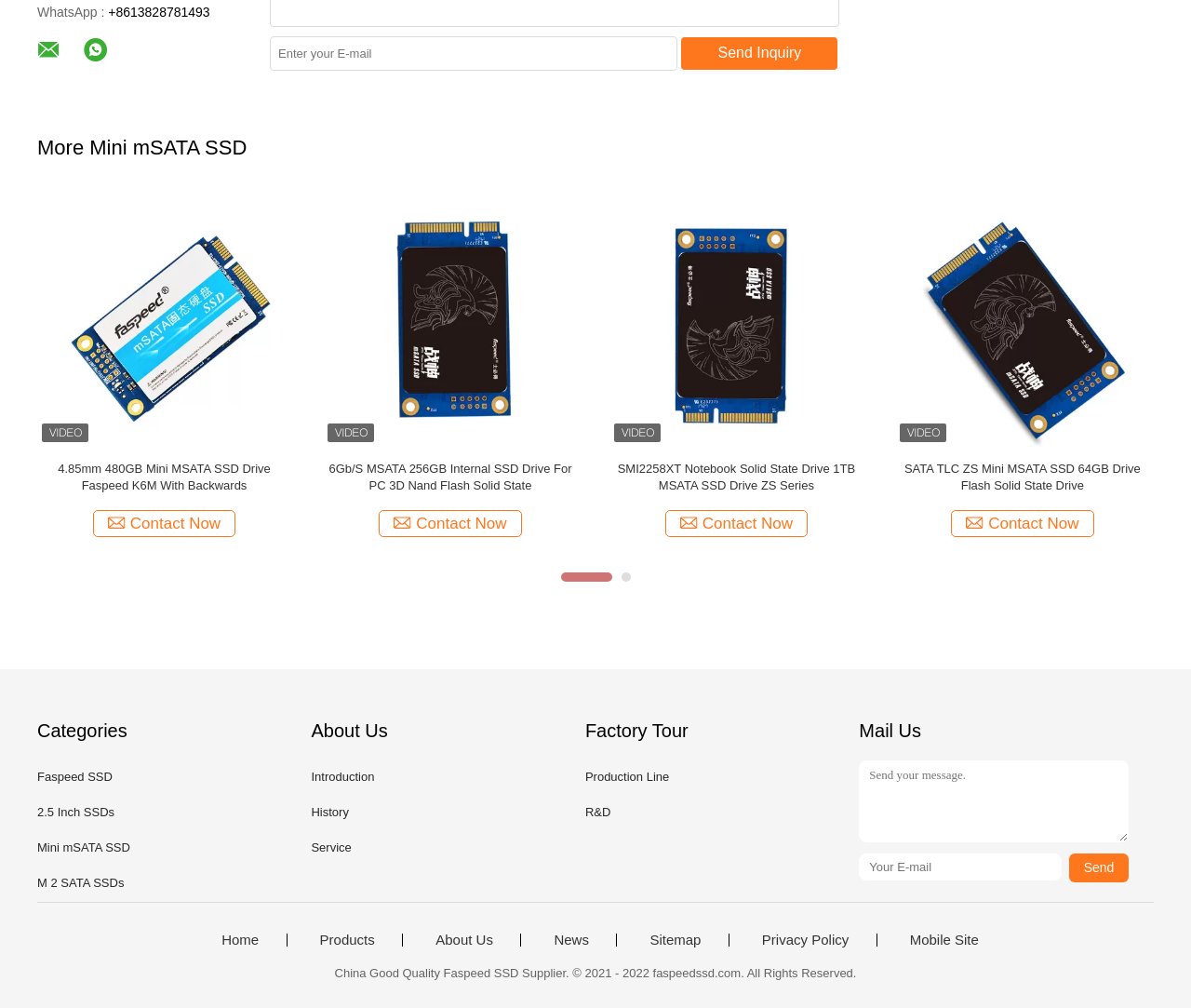Can you find the bounding box coordinates for the element to click on to achieve the instruction: "Send your message"?

[0.721, 0.754, 0.948, 0.836]